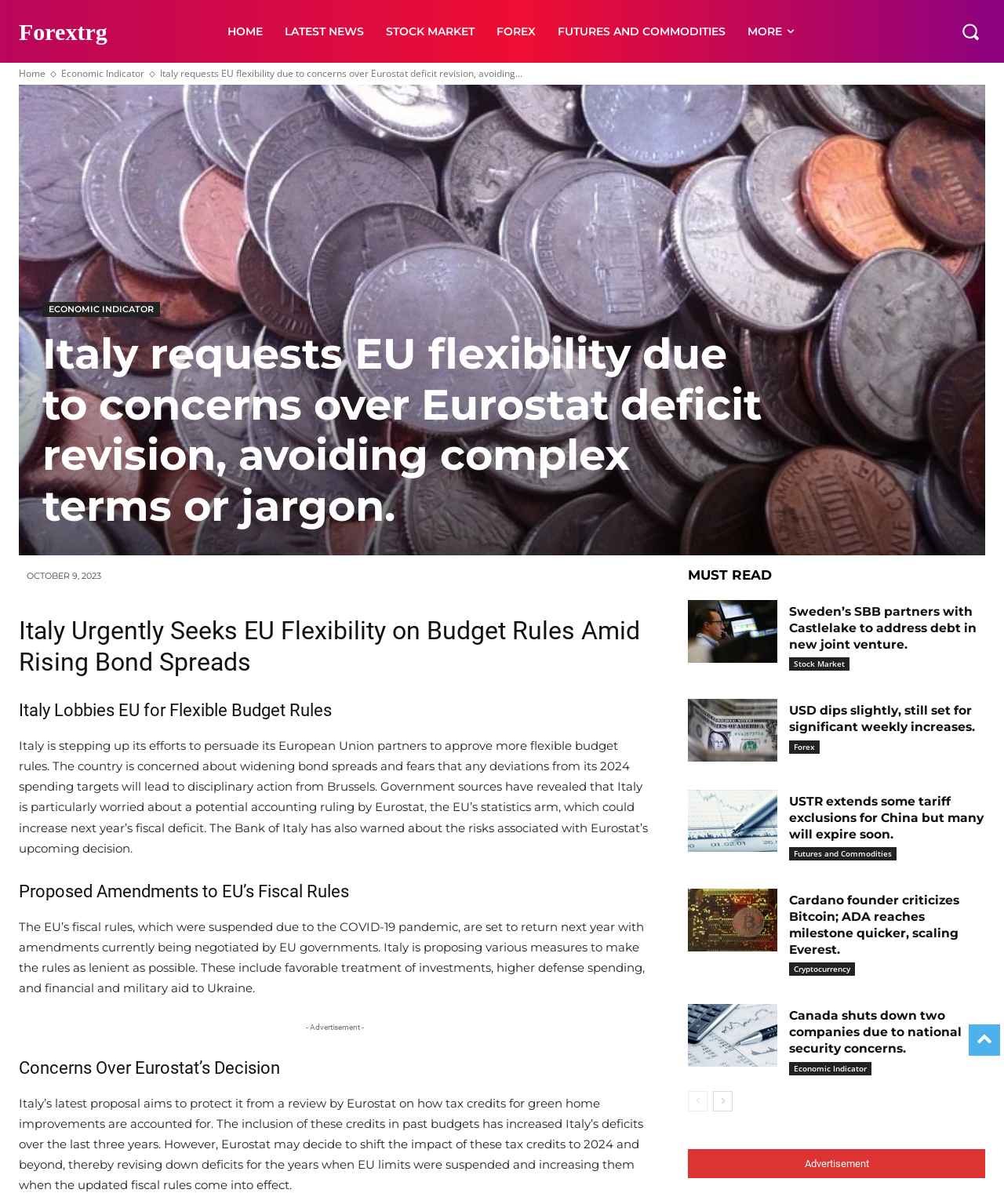Specify the bounding box coordinates for the region that must be clicked to perform the given instruction: "Go to the 'NEXT PAGE'".

[0.71, 0.906, 0.73, 0.923]